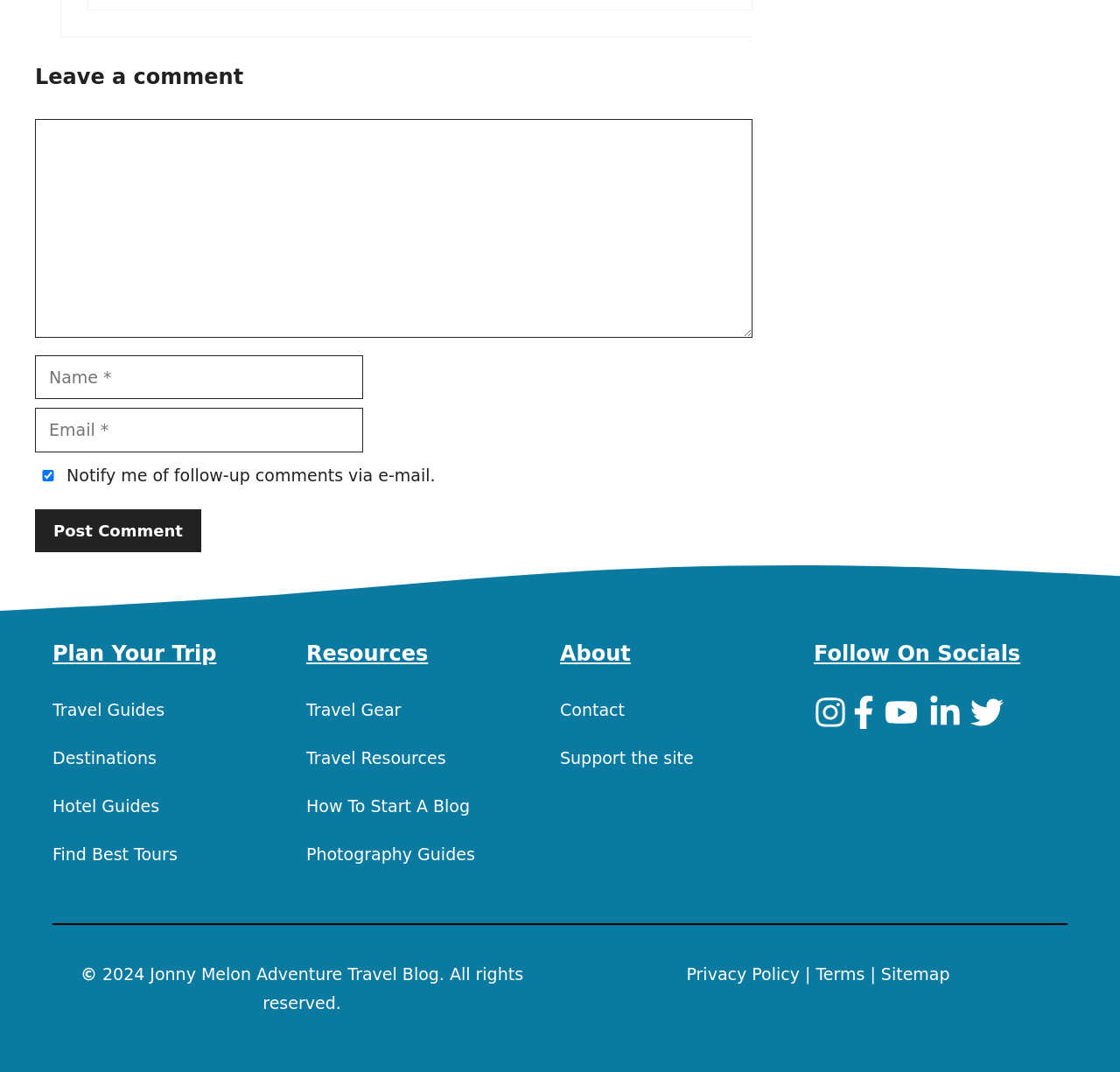What is the purpose of the textboxes at the top?
Please use the image to provide an in-depth answer to the question.

The textboxes at the top of the webpage are for leaving a comment, as indicated by the heading 'Leave a comment' and the labels 'Comment', 'Name', and 'Email' next to the textboxes.